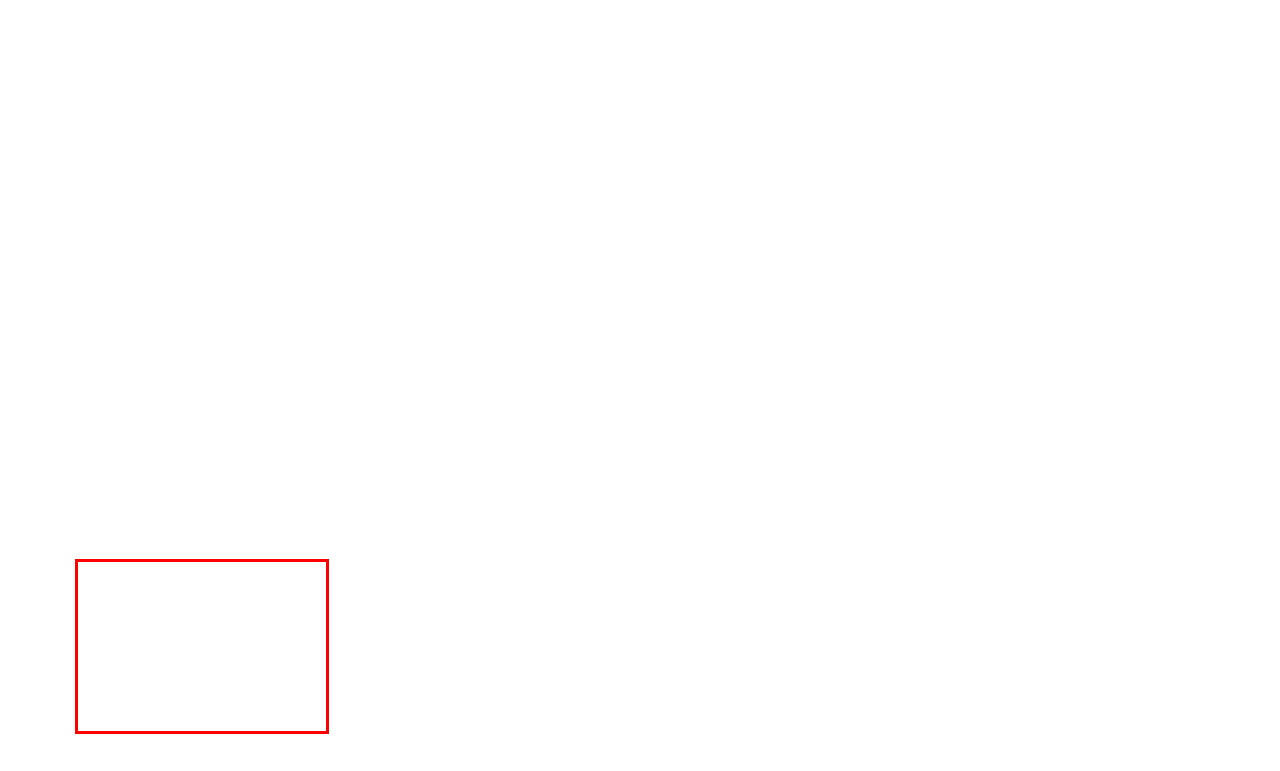Using the provided screenshot of a webpage, recognize and generate the text found within the red rectangle bounding box.

Mary has published, five poetry anthologies and two collections of short stories. She also writes children’s stories, novels, plays, and songs.